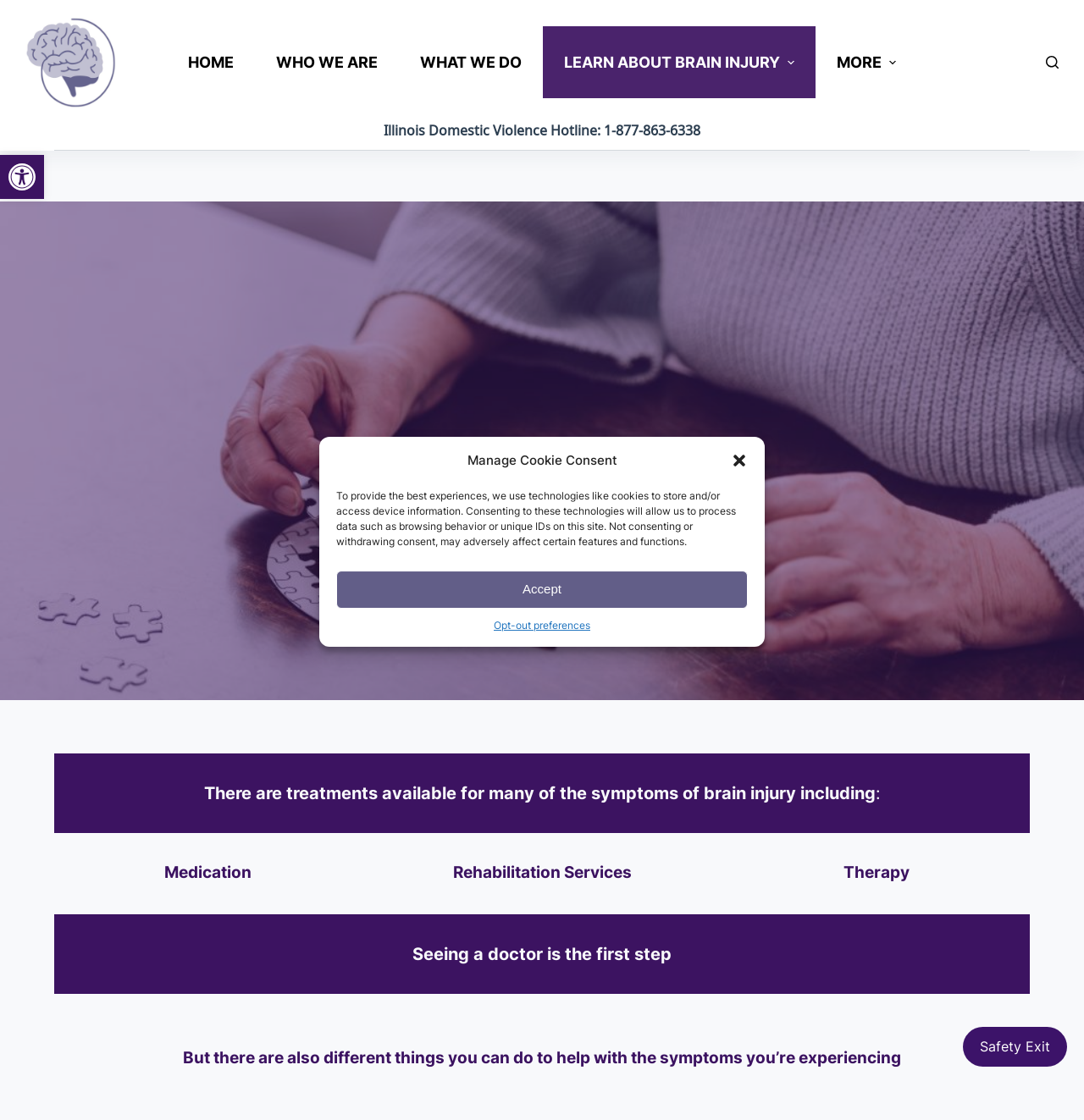What is the purpose of the 'Safety Exit' button?
Using the image, respond with a single word or phrase.

Unknown